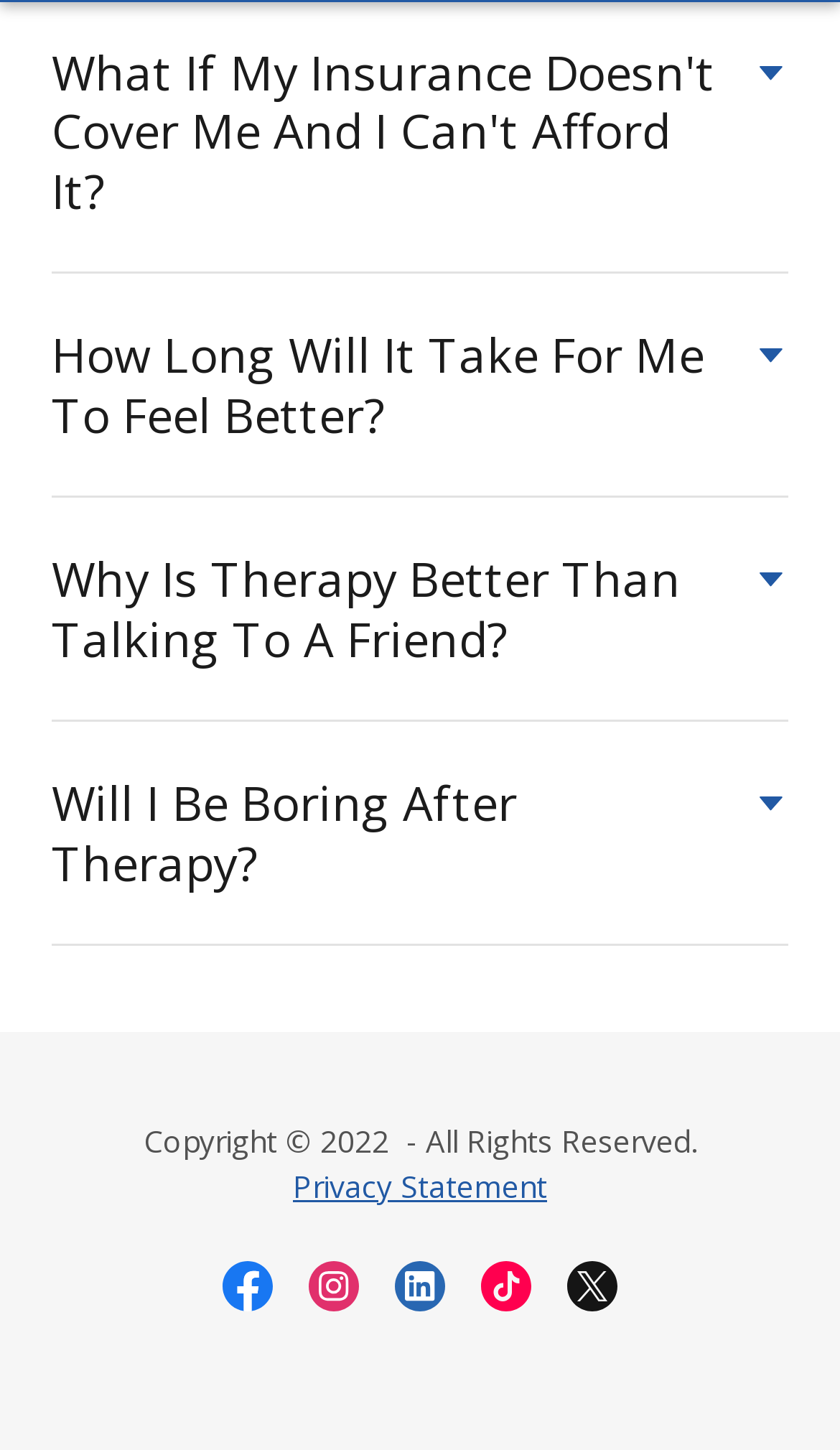Determine the bounding box coordinates in the format (top-left x, top-left y, bottom-right x, bottom-right y). Ensure all values are floating point numbers between 0 and 1. Identify the bounding box of the UI element described by: Privacy Statement

[0.349, 0.804, 0.651, 0.832]